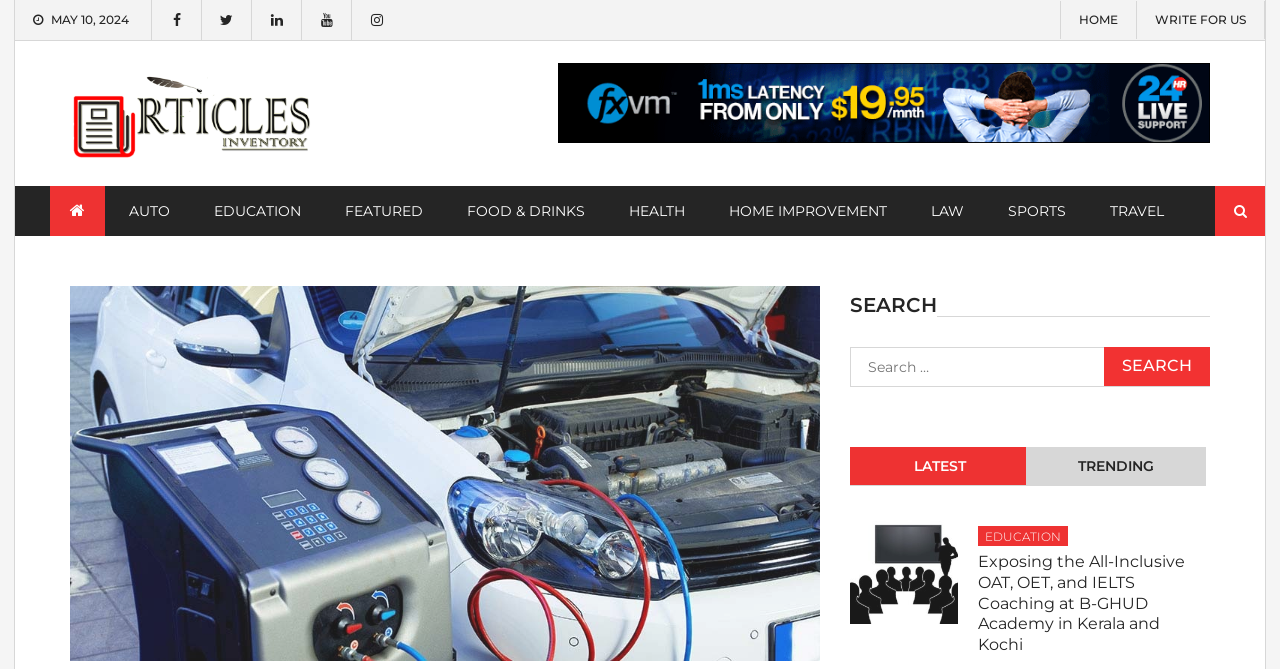Identify the bounding box for the element characterized by the following description: "Write For us".

[0.902, 0.021, 0.973, 0.039]